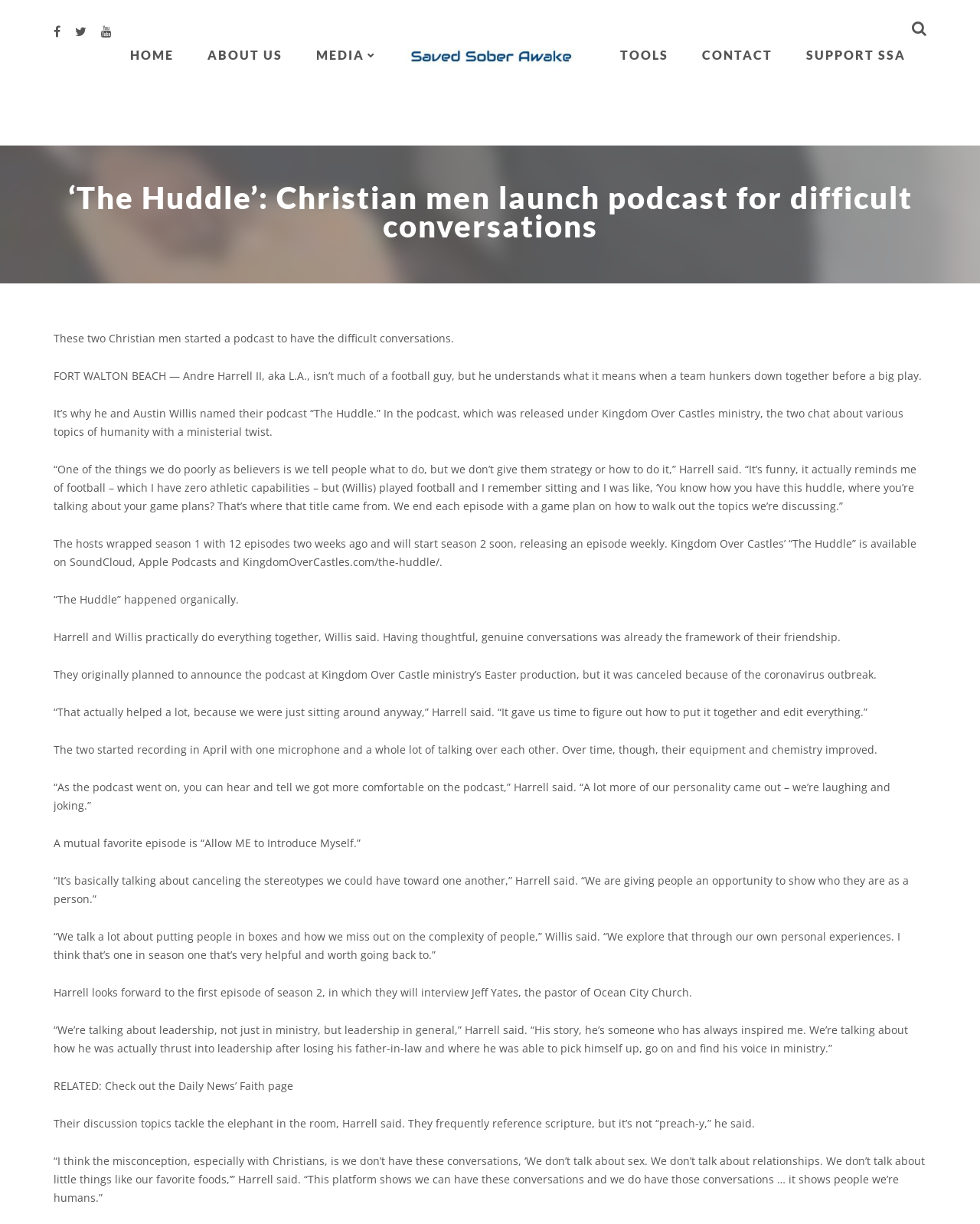Bounding box coordinates must be specified in the format (top-left x, top-left y, bottom-right x, bottom-right y). All values should be floating point numbers between 0 and 1. What are the bounding box coordinates of the UI element described as: About Us

[0.211, 0.039, 0.288, 0.051]